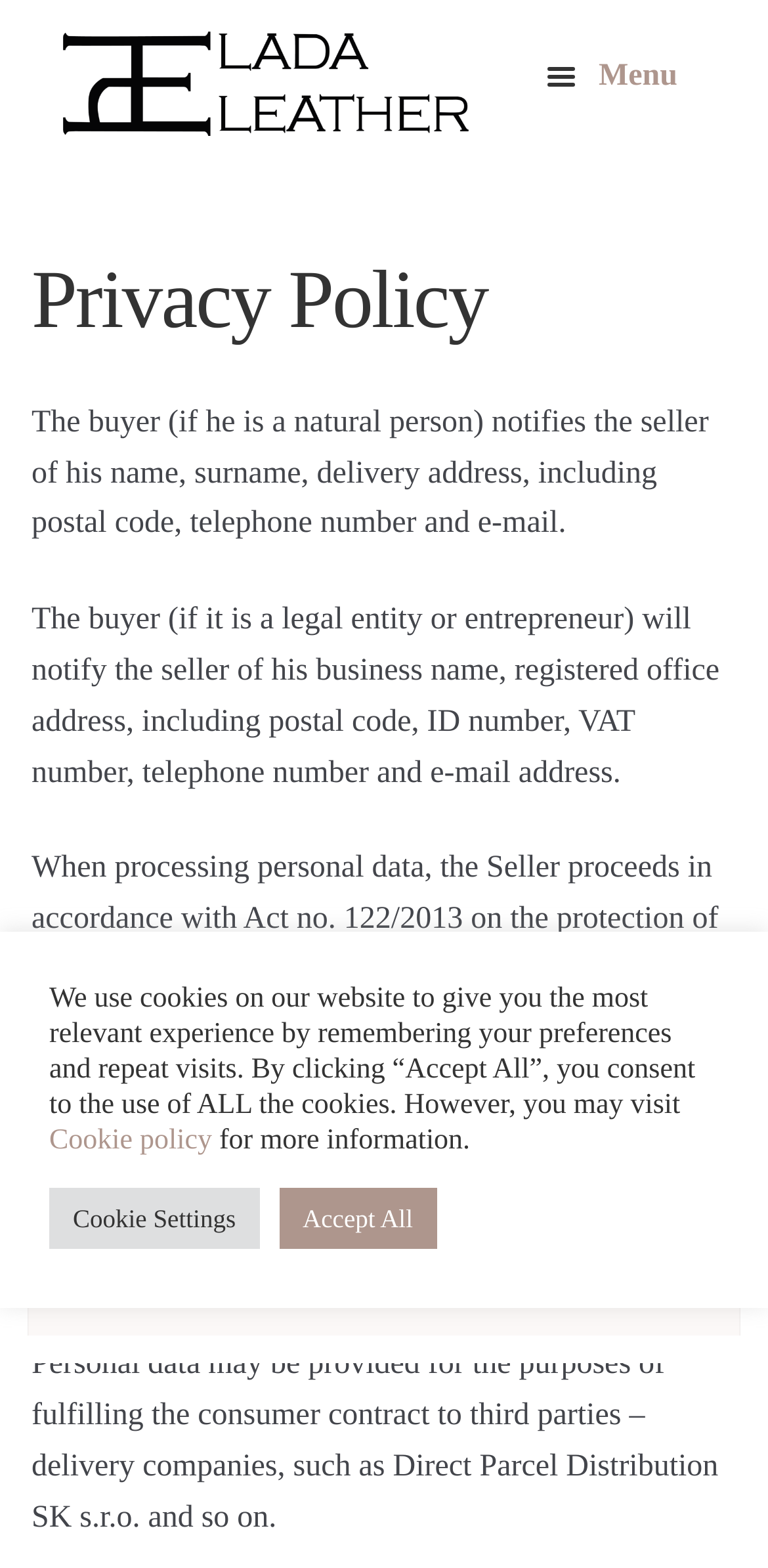Provide the bounding box coordinates in the format (top-left x, top-left y, bottom-right x, bottom-right y). All values are floating point numbers between 0 and 1. Determine the bounding box coordinate of the UI element described as: title="Add this to LinkedIn"

None